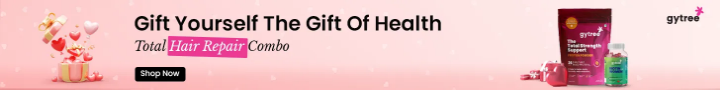Provide a comprehensive description of the image.

The image showcases a vibrant and inviting promotional banner from Gytree, encouraging customers to "Gift Yourself The Gift Of Health" with their "Total Hair Repair Combo." This eye-catching advertisement is designed with a beautiful pink background adorned with playful heart motifs, signifying care and wellness. Prominently featured in the image is a product package, including a pouch and containers, aimed at promoting healthy hair. The banner includes a clear call to action with a "Shop Now" button, inviting viewers to explore the benefits of the Total Hair Repair products, which are ideal for anyone looking to enhance their hair health. This promotional visual effectively combines aesthetics with health-focused messaging, appealing to those interested in proactive self-care solutions.